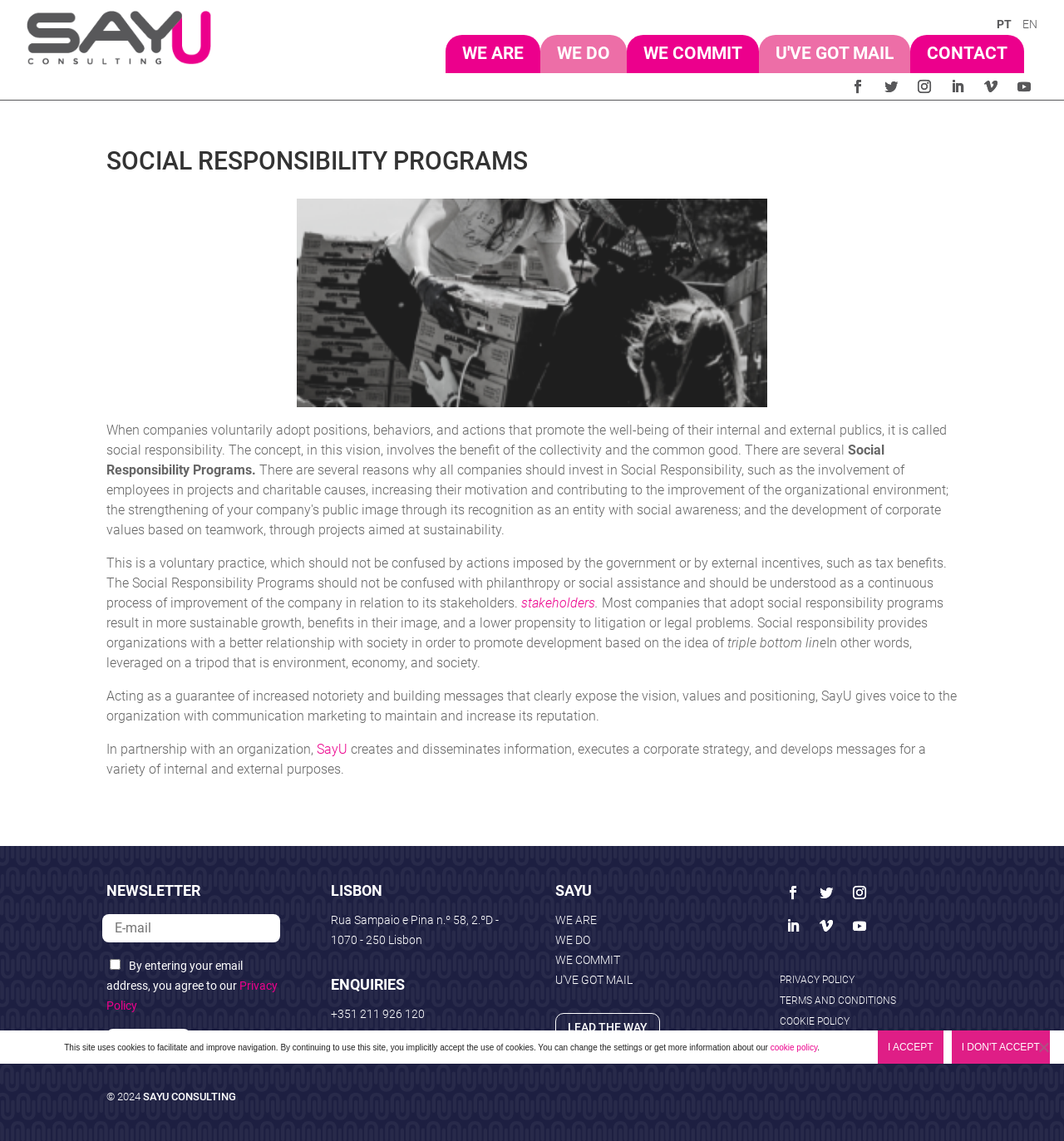Locate the bounding box coordinates of the element I should click to achieve the following instruction: "Follow on Twitter".

None